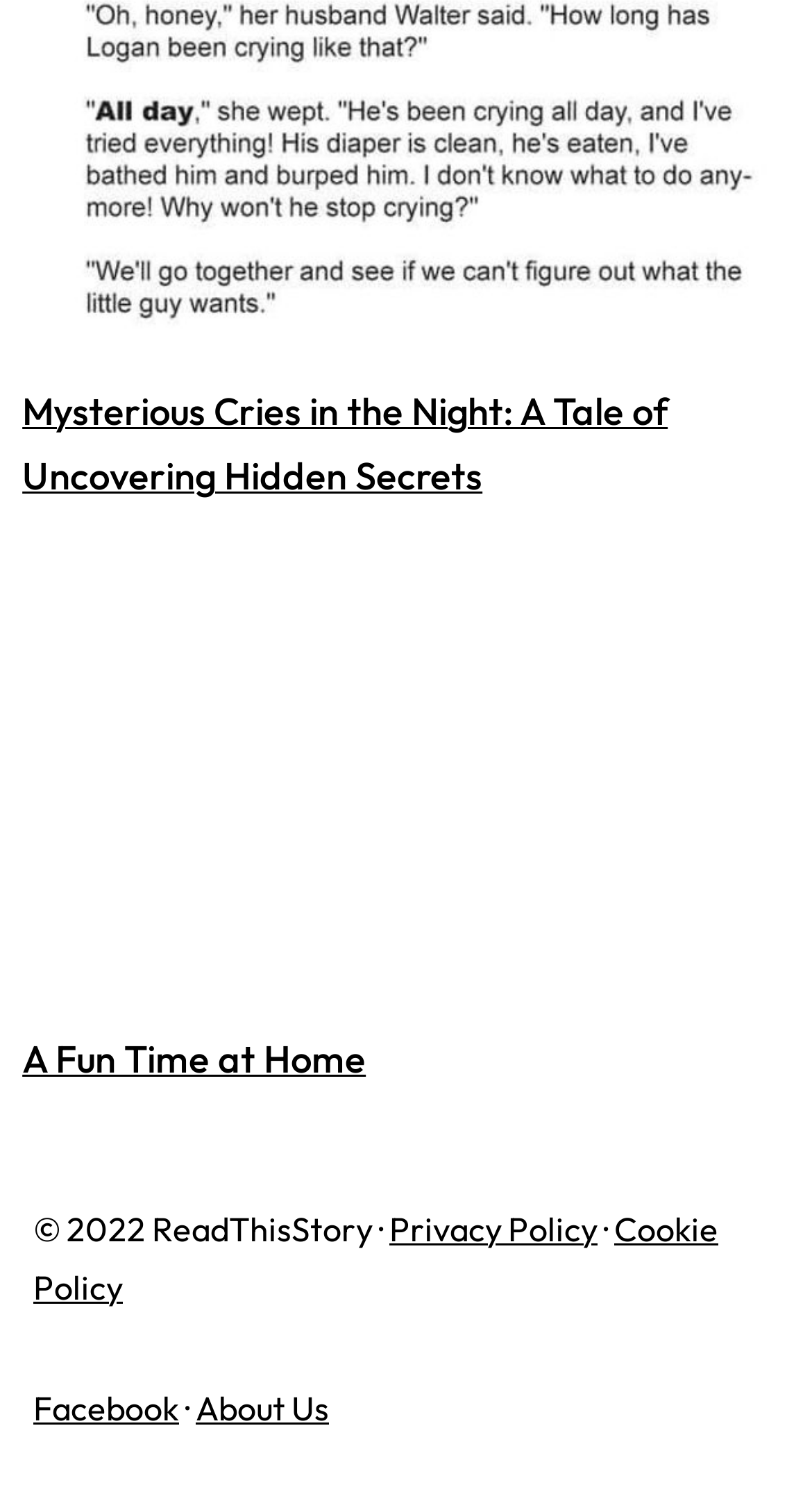What is the title of the first story?
Please give a detailed and thorough answer to the question, covering all relevant points.

The first story title can be found in the heading element with bounding box coordinates [0.027, 0.253, 0.973, 0.342], which contains the text 'Mysterious Cries in the Night: A Tale of Uncovering Hidden Secrets'.